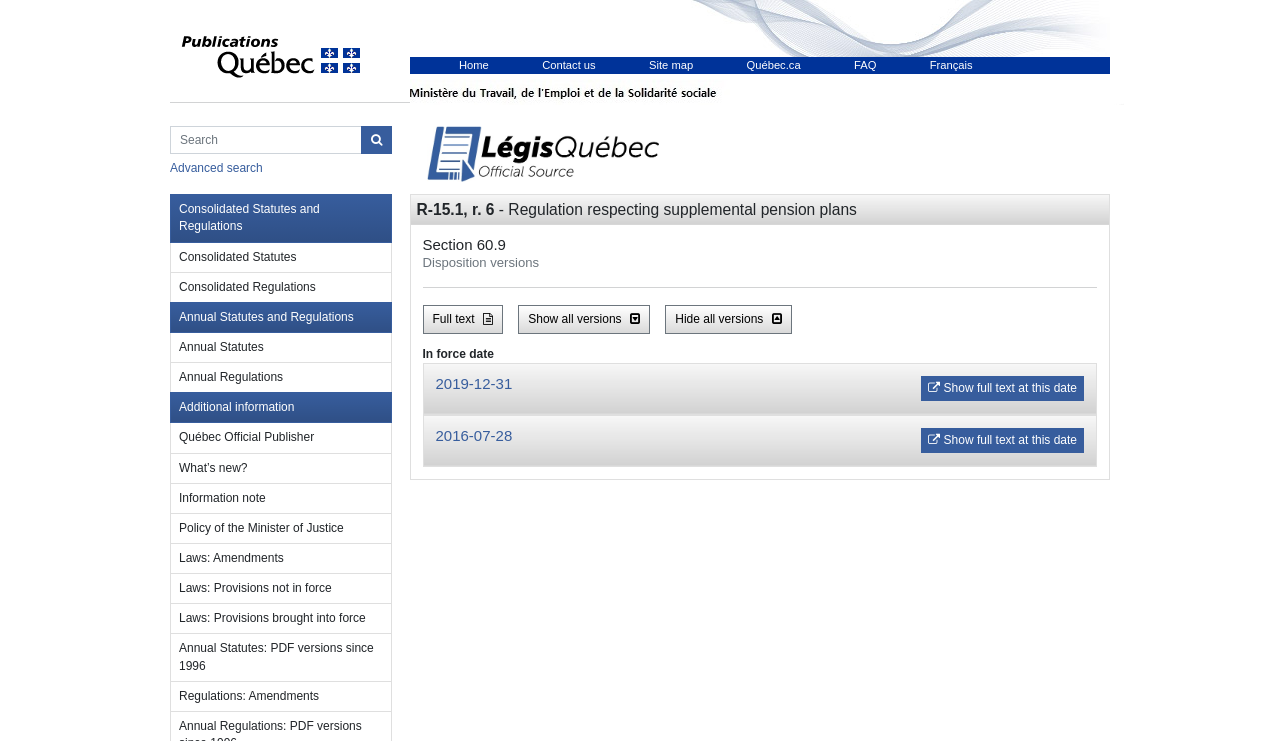Identify the bounding box coordinates of the HTML element based on this description: "Laws: Provisions brought into force".

[0.133, 0.815, 0.306, 0.856]